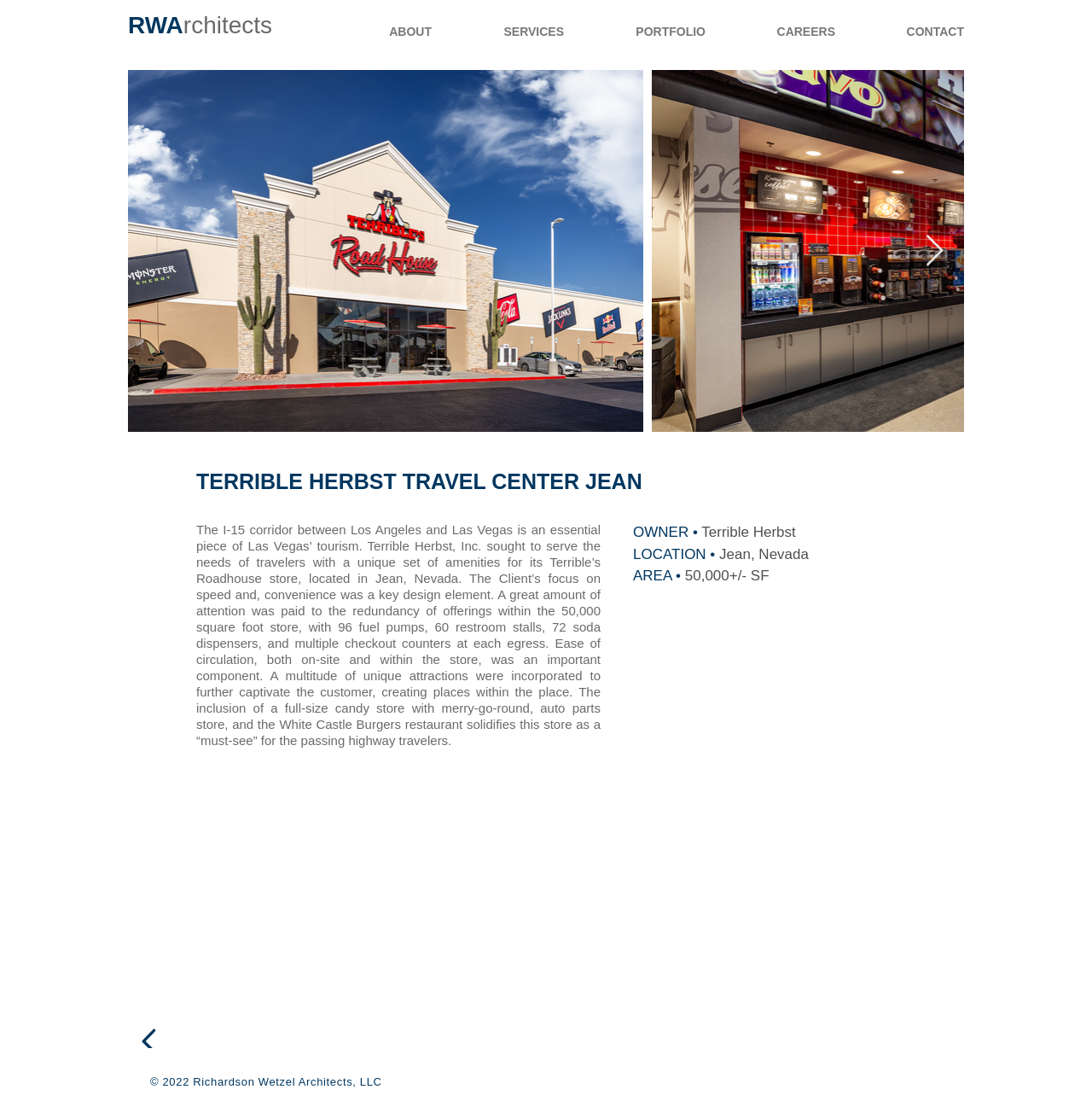Carefully examine the image and provide an in-depth answer to the question: What is the name of the architecture firm?

I found the answer by looking at the StaticText element with the text '© 2022 Richardson Wetzel Architects, LLC' which is a copyright notice at the bottom of the webpage, indicating the name of the architecture firm.